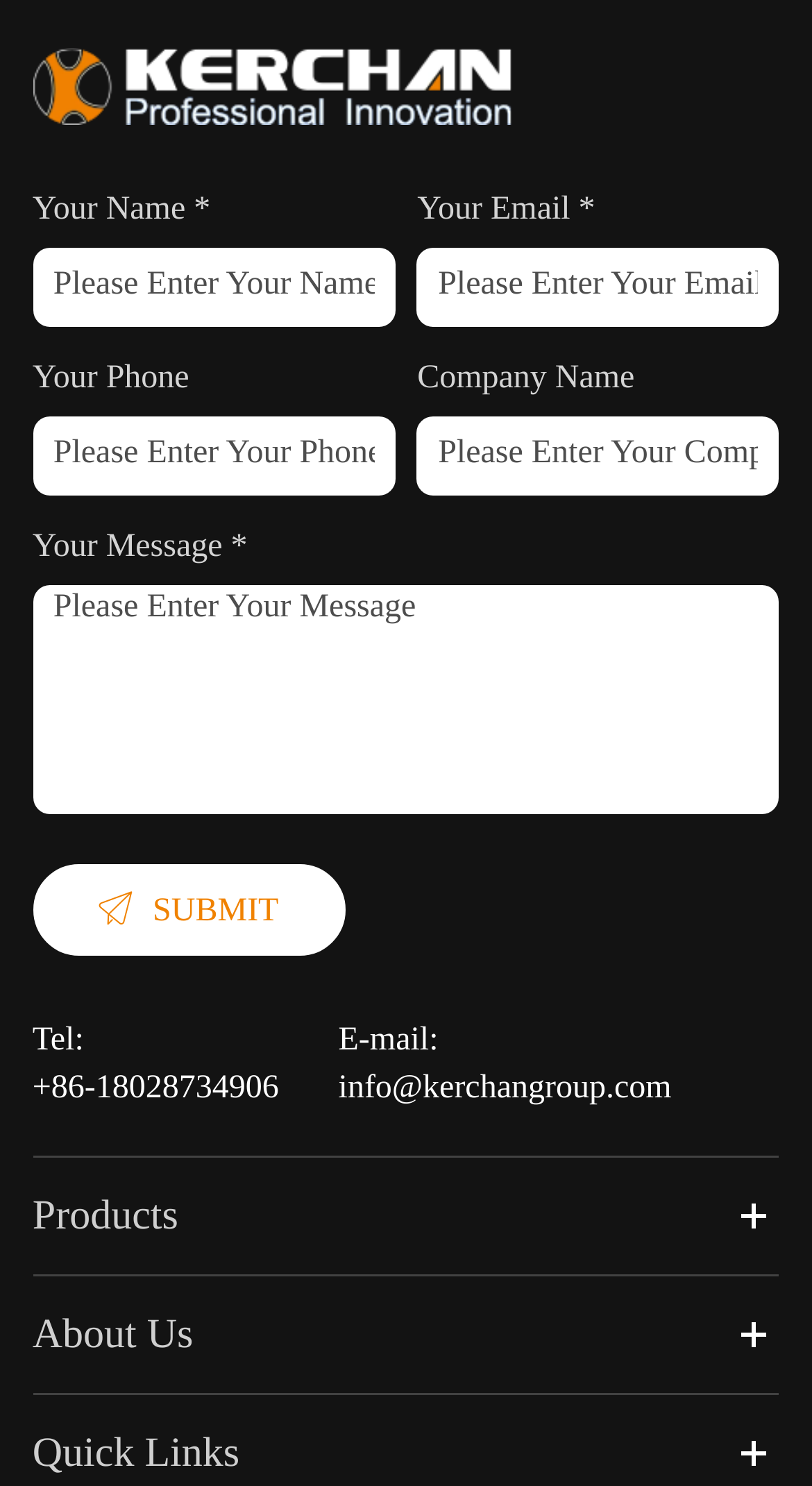Find the bounding box coordinates of the clickable area that will achieve the following instruction: "Check the recent comment of choosejoy123".

None